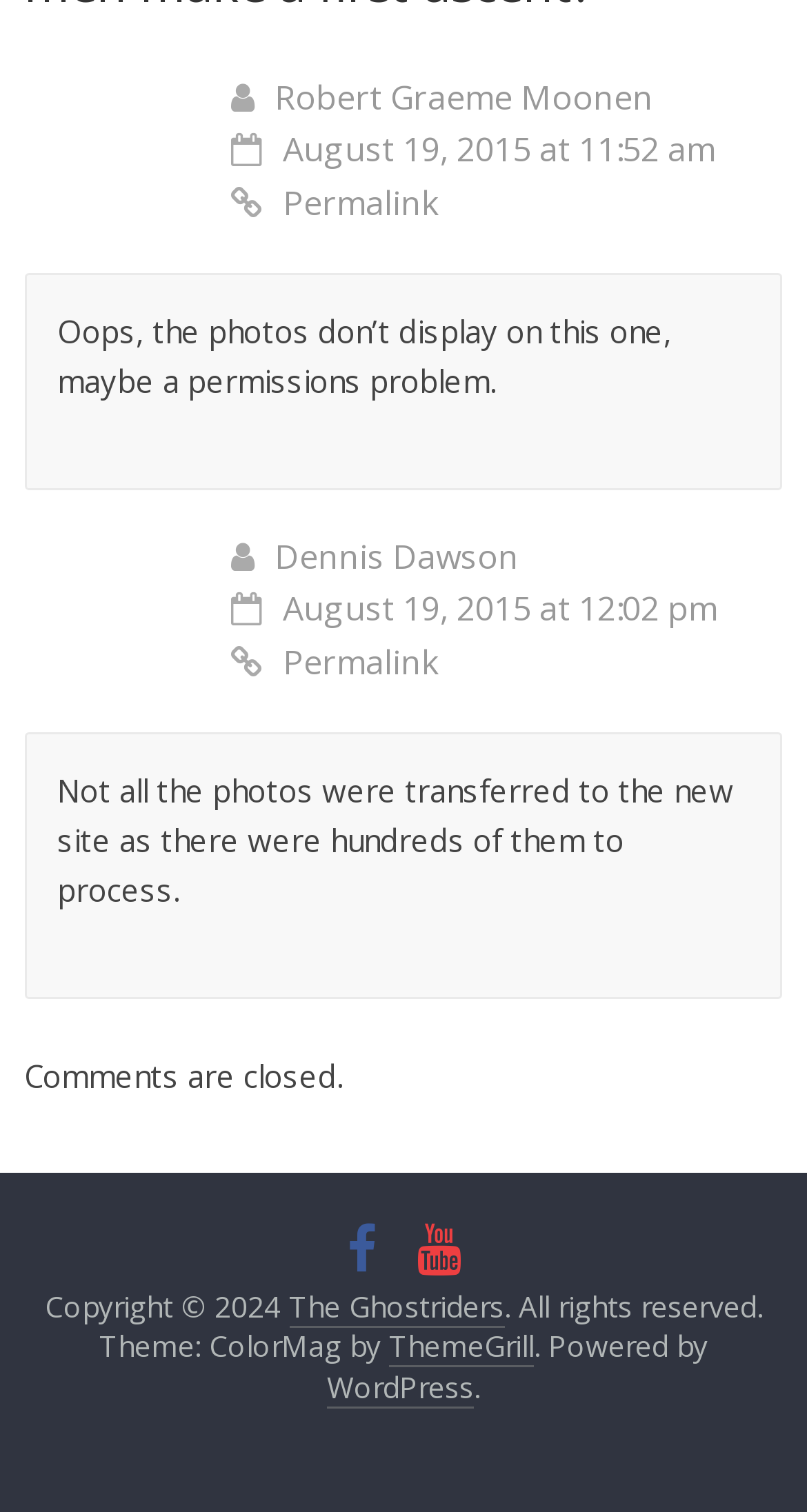Give a succinct answer to this question in a single word or phrase: 
What is the platform that powers the website?

WordPress